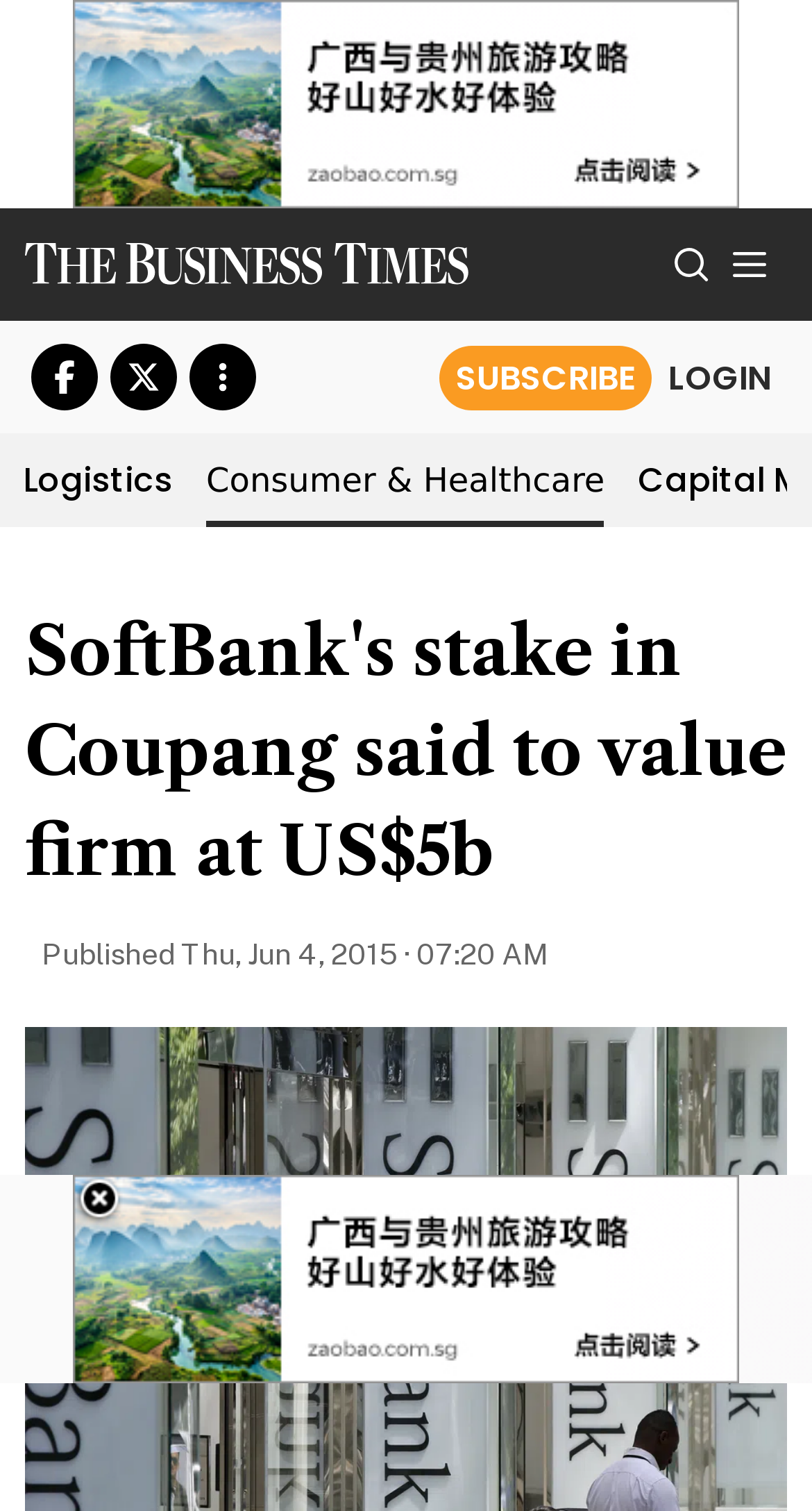Locate and extract the text of the main heading on the webpage.

Consumer & Healthcare